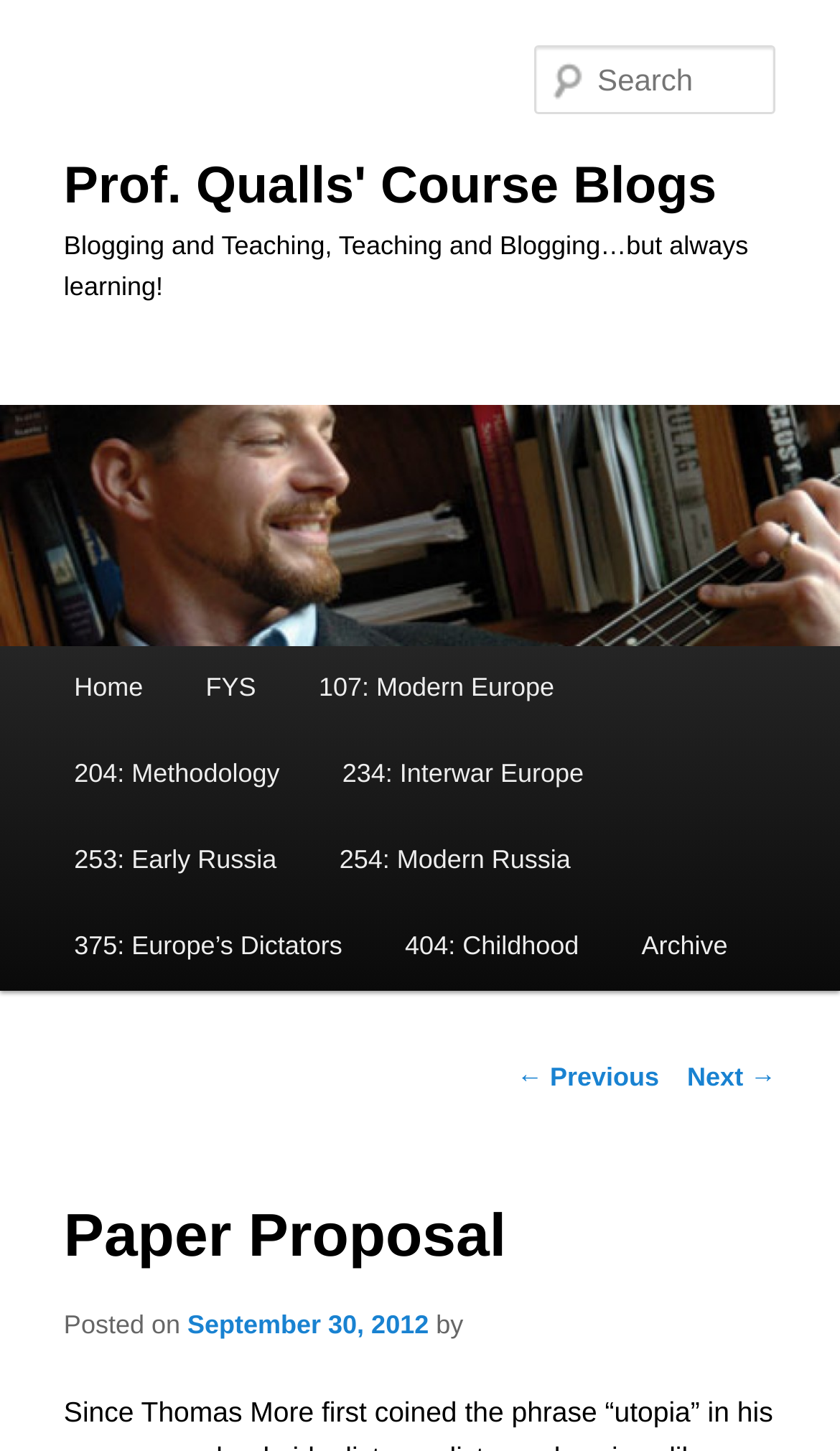Please give a short response to the question using one word or a phrase:
What is the title of the current post?

Paper Proposal